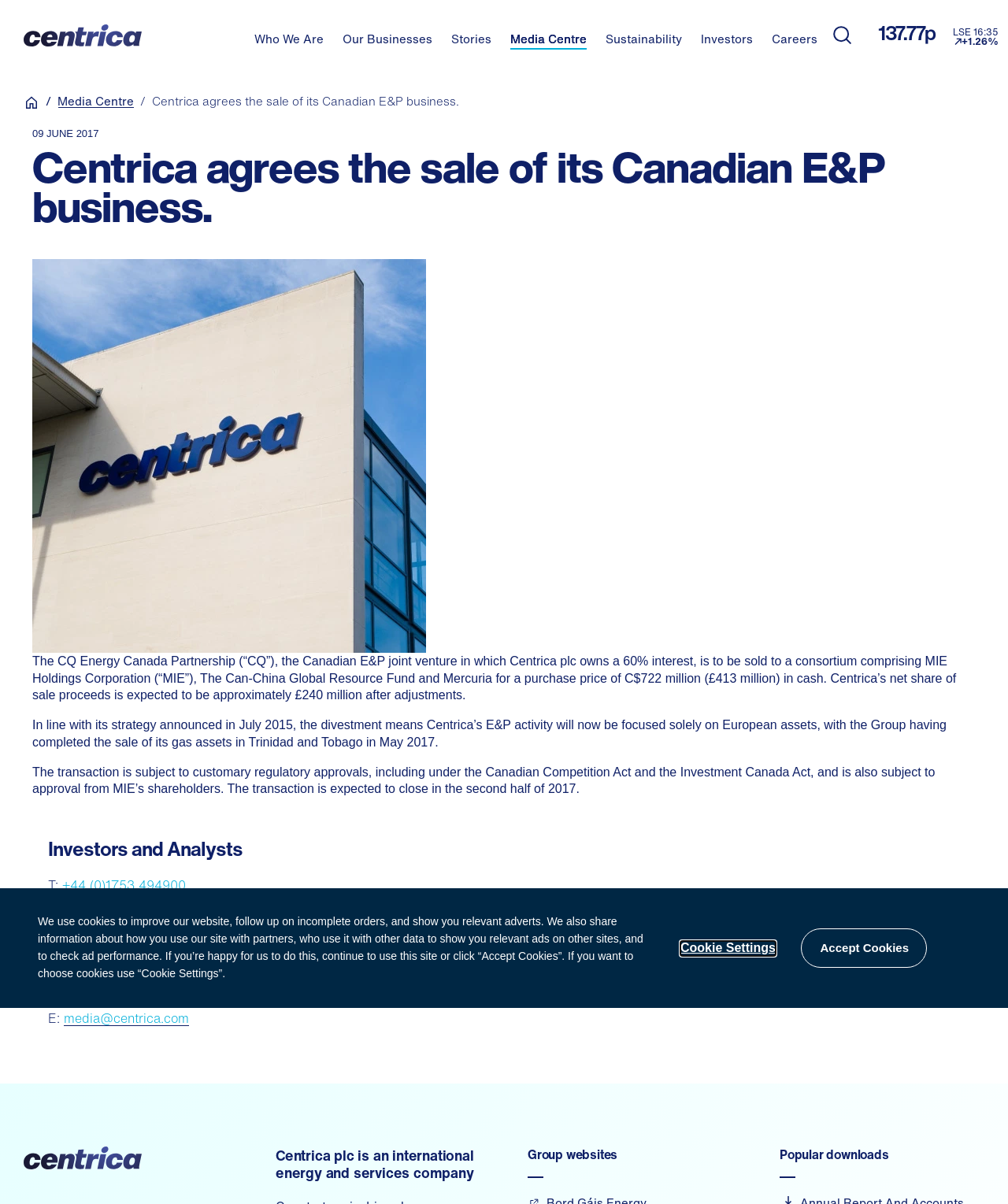Respond with a single word or short phrase to the following question: 
What is the contact email for media inquiries?

media@centrica.com